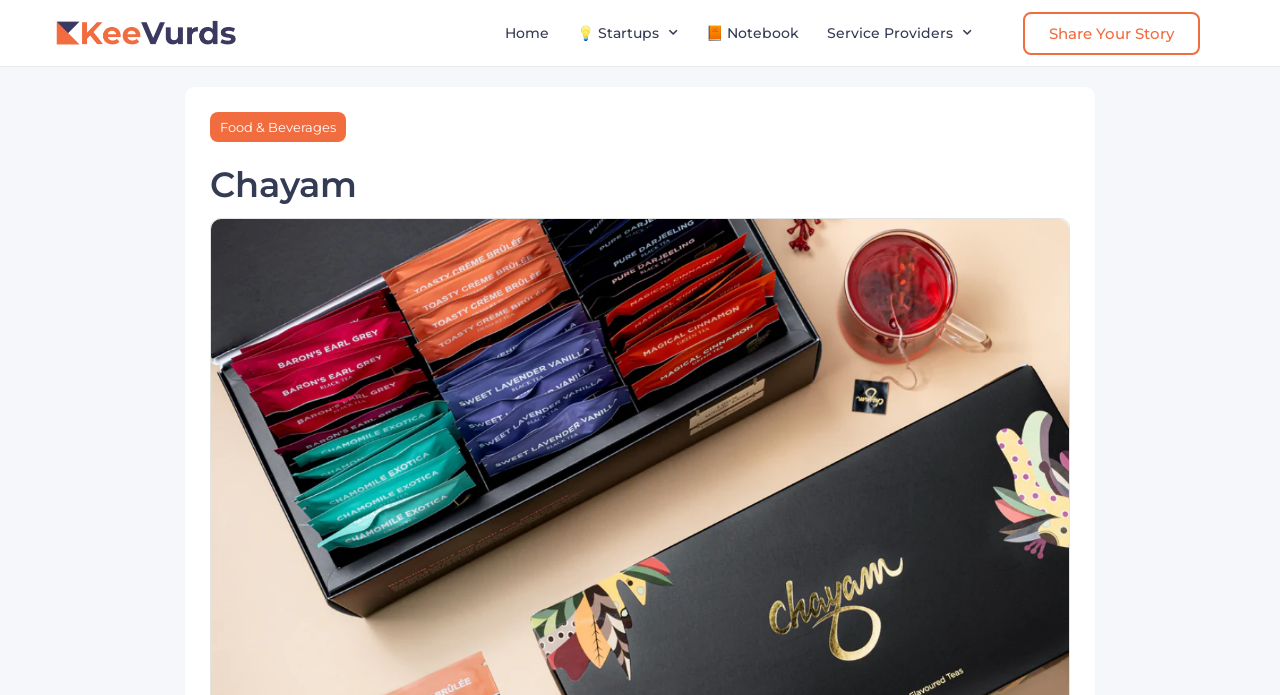Determine the bounding box coordinates for the HTML element mentioned in the following description: "Share Your Story". The coordinates should be a list of four floats ranging from 0 to 1, represented as [left, top, right, bottom].

[0.799, 0.017, 0.937, 0.078]